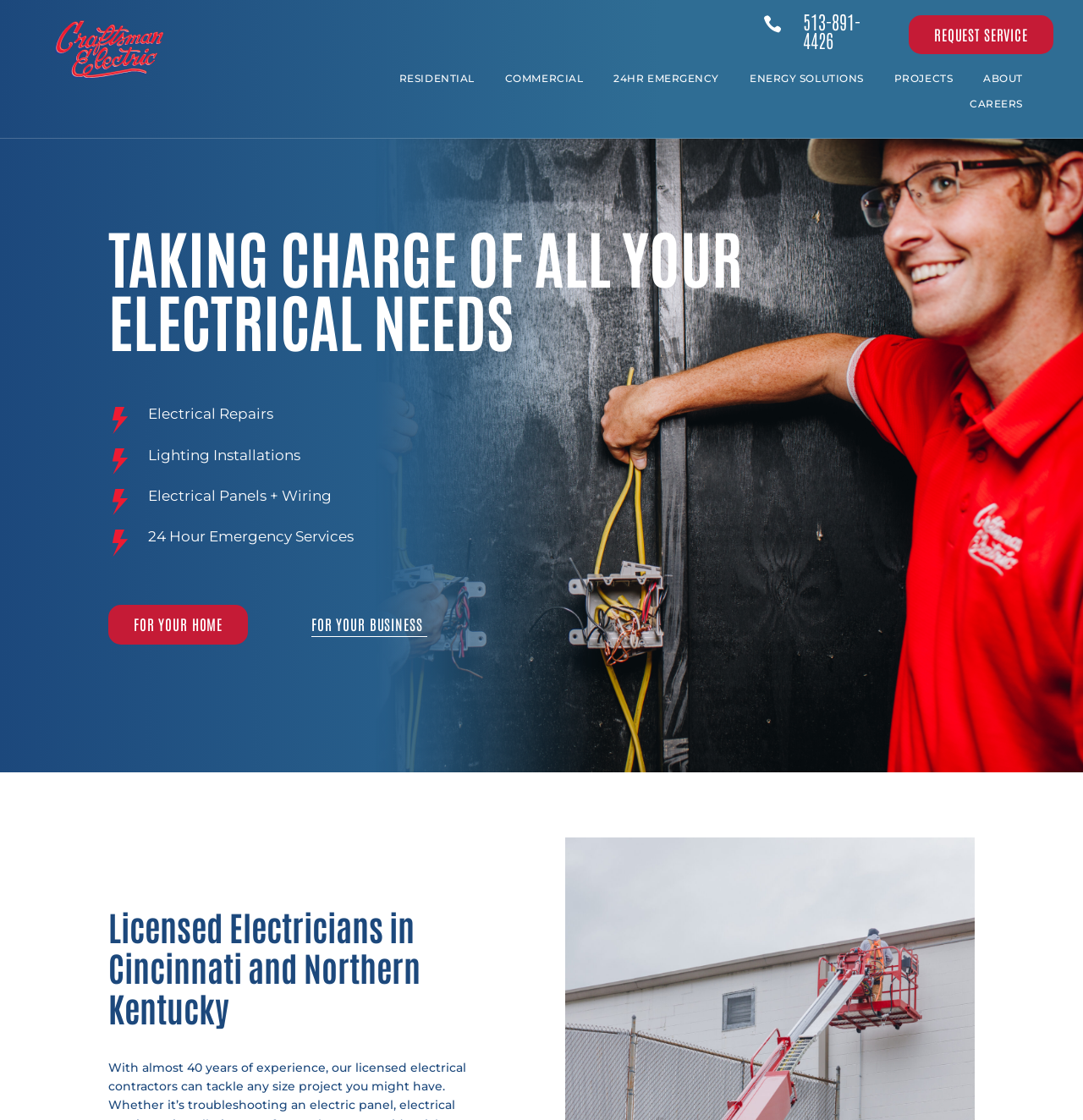Use a single word or phrase to answer the question: How many types of electrical services are listed?

4